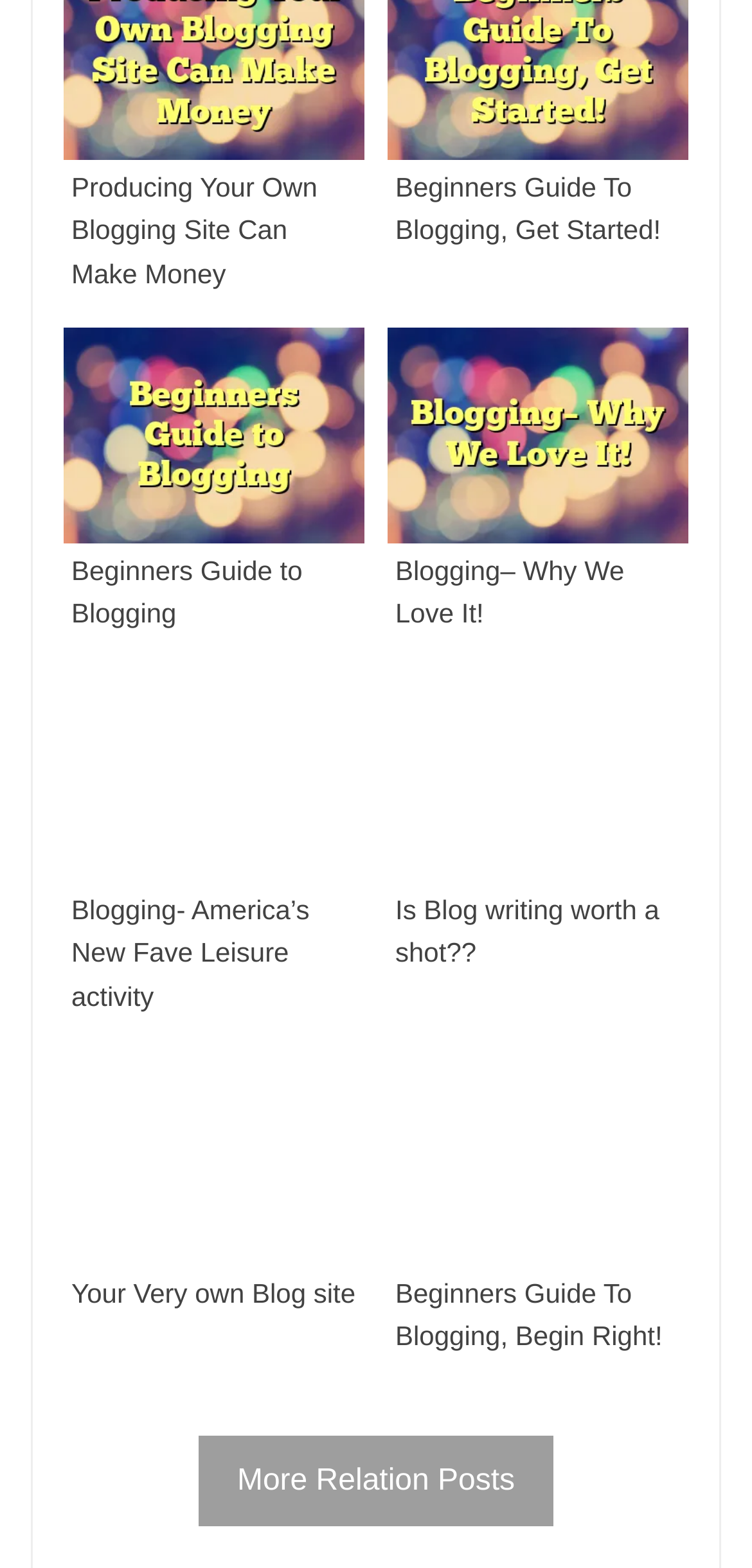How many images are on the webpage?
Look at the image and answer with only one word or phrase.

8